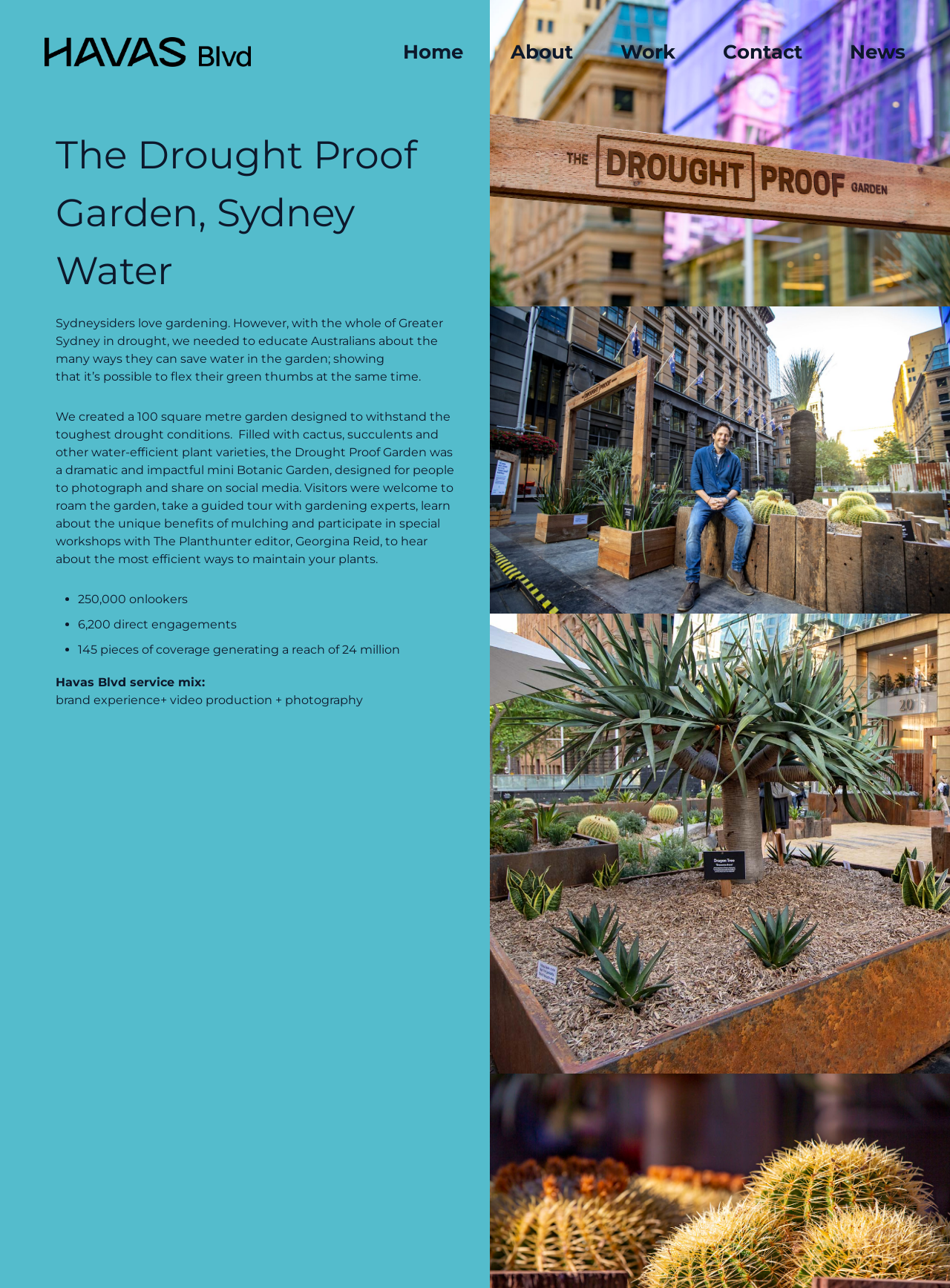Based on the image, please elaborate on the answer to the following question:
What is the reach of the coverage?

The reach of the coverage is mentioned in the list of statistics, specifically in the text '145 pieces of coverage generating a reach of 24 million' which is located in the middle of the webpage.